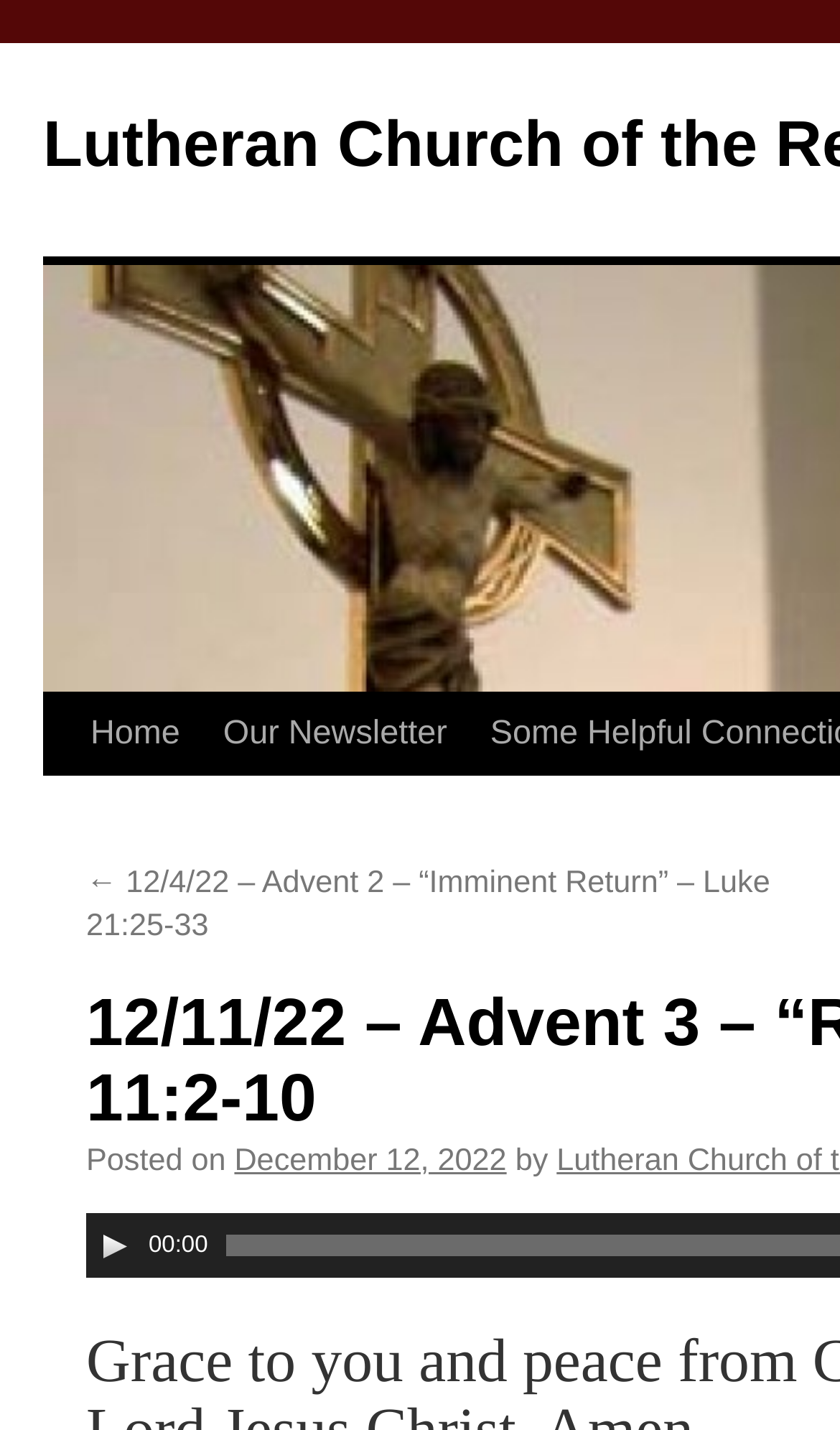Specify the bounding box coordinates of the region I need to click to perform the following instruction: "Play the audio". The coordinates must be four float numbers in the range of 0 to 1, i.e., [left, top, right, bottom].

[0.115, 0.858, 0.156, 0.883]